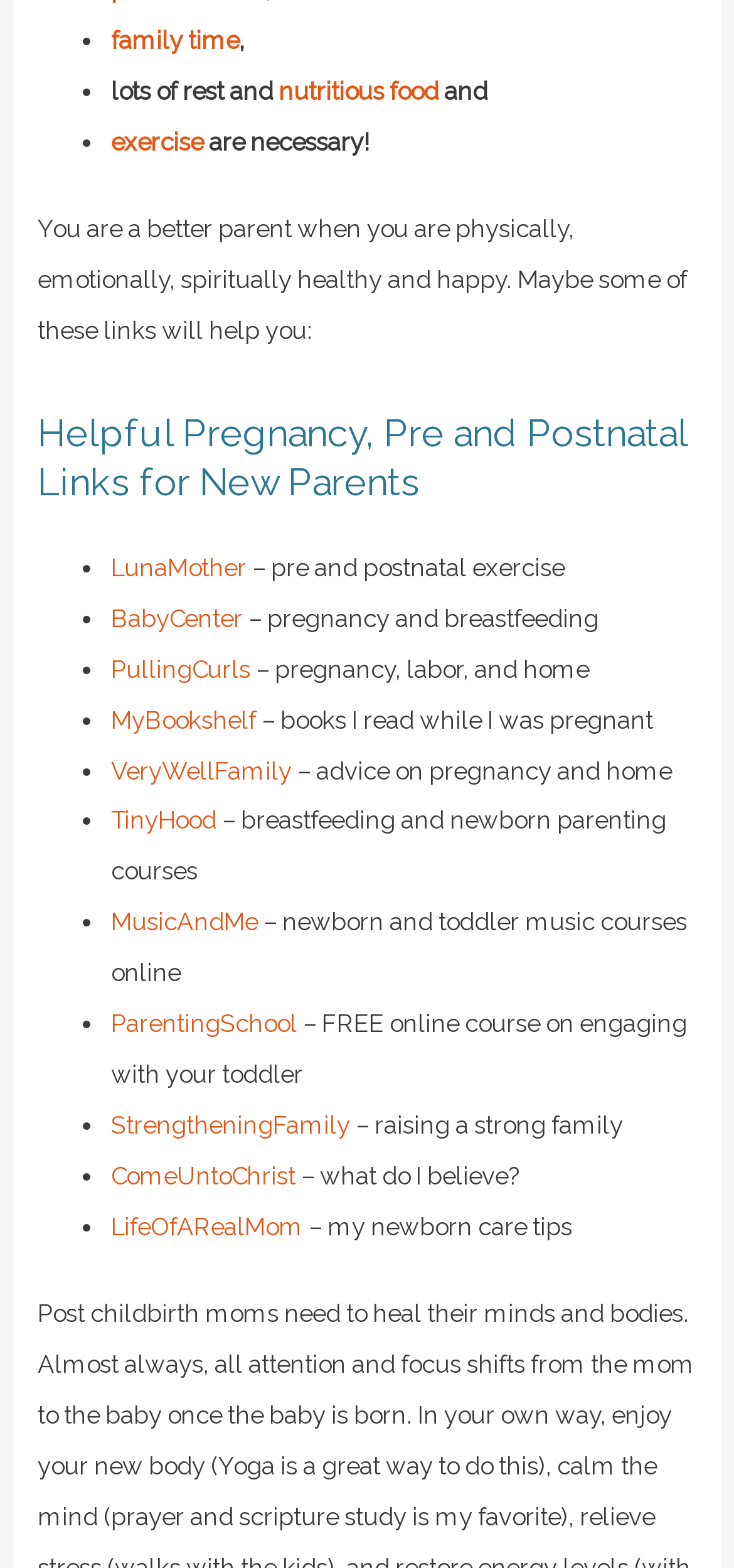What is the main topic of this webpage?
Please answer the question with a detailed response using the information from the screenshot.

Based on the content of the webpage, it appears to be a collection of links and resources related to pregnancy, pre and postnatal care, and parenting. The heading 'Helpful Pregnancy, Pre and Postnatal Links for New Parents' and the list of links and descriptions suggest that the main topic of this webpage is providing helpful resources for new parents.